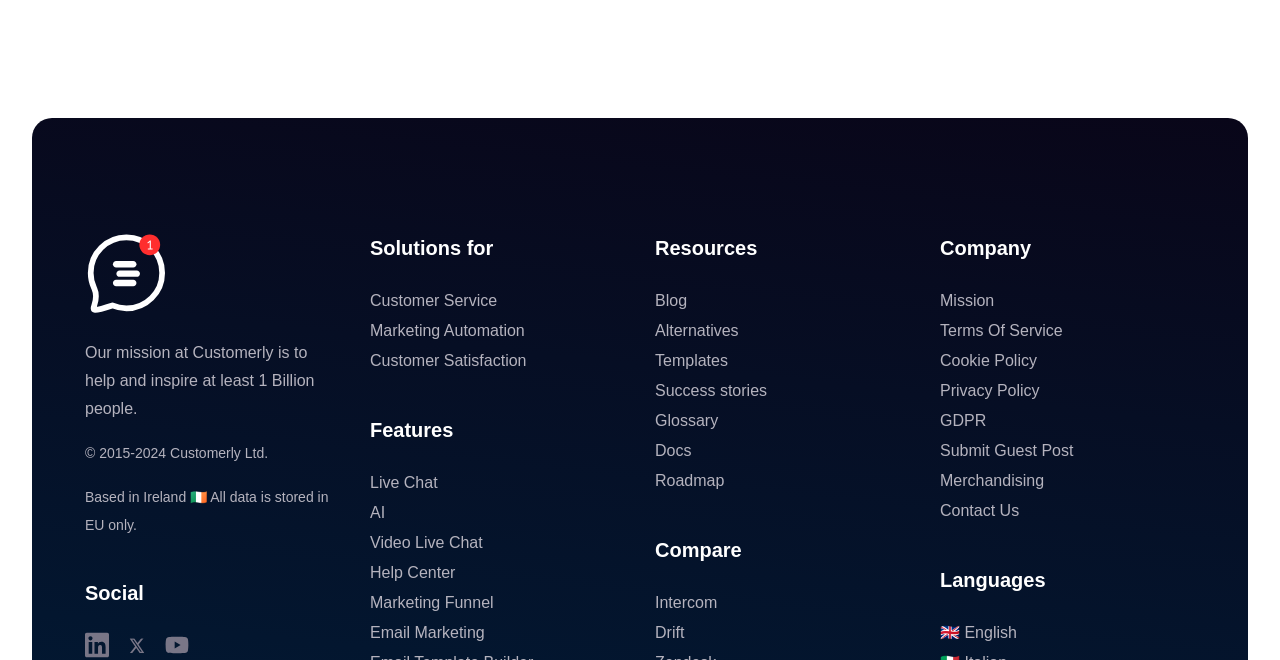Provide a single word or phrase to answer the given question: 
How many social media links are there?

3